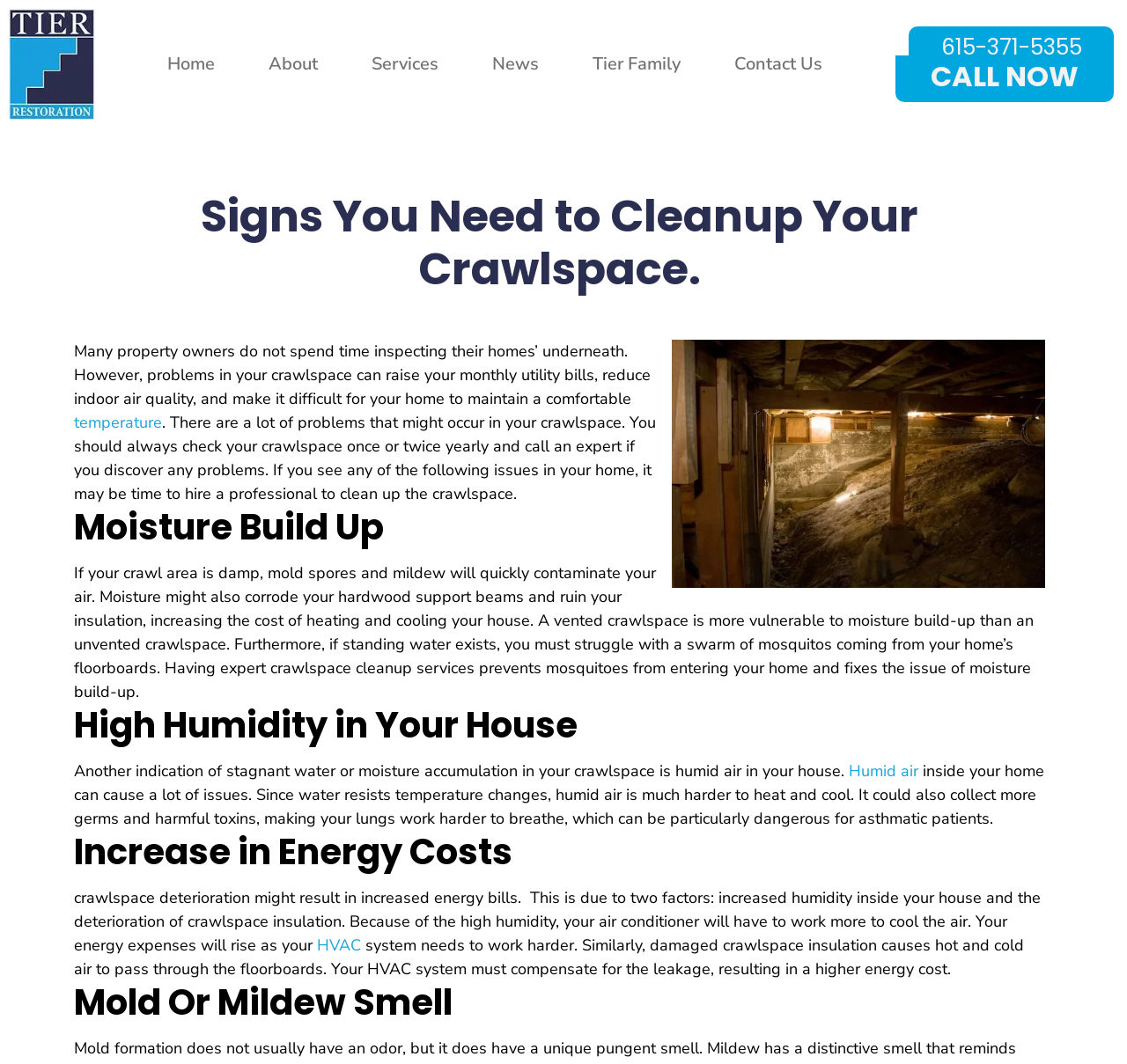What is the main topic of this webpage?
Provide a one-word or short-phrase answer based on the image.

Crawlspace cleanup